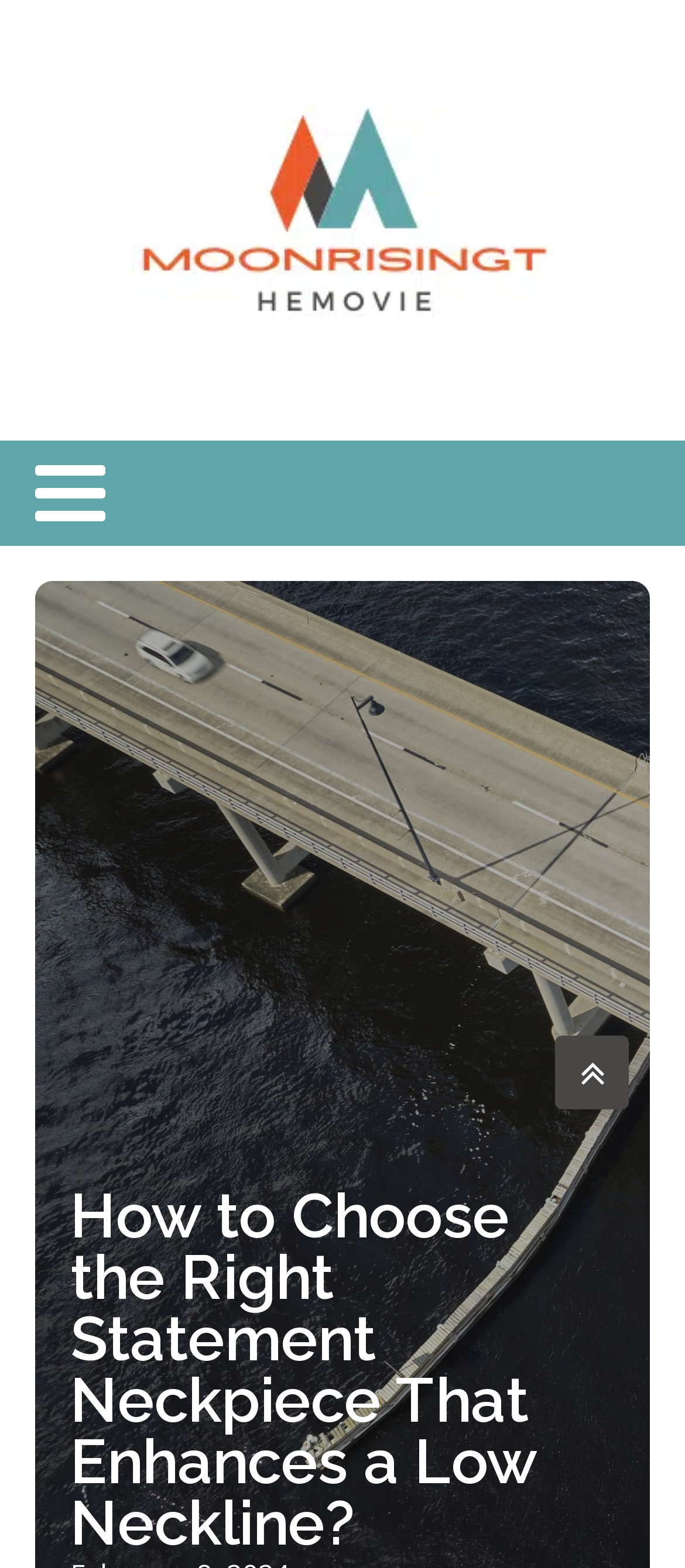Please find the bounding box for the UI component described as follows: "parent_node: Copyright 2024".

[0.81, 0.66, 0.918, 0.707]